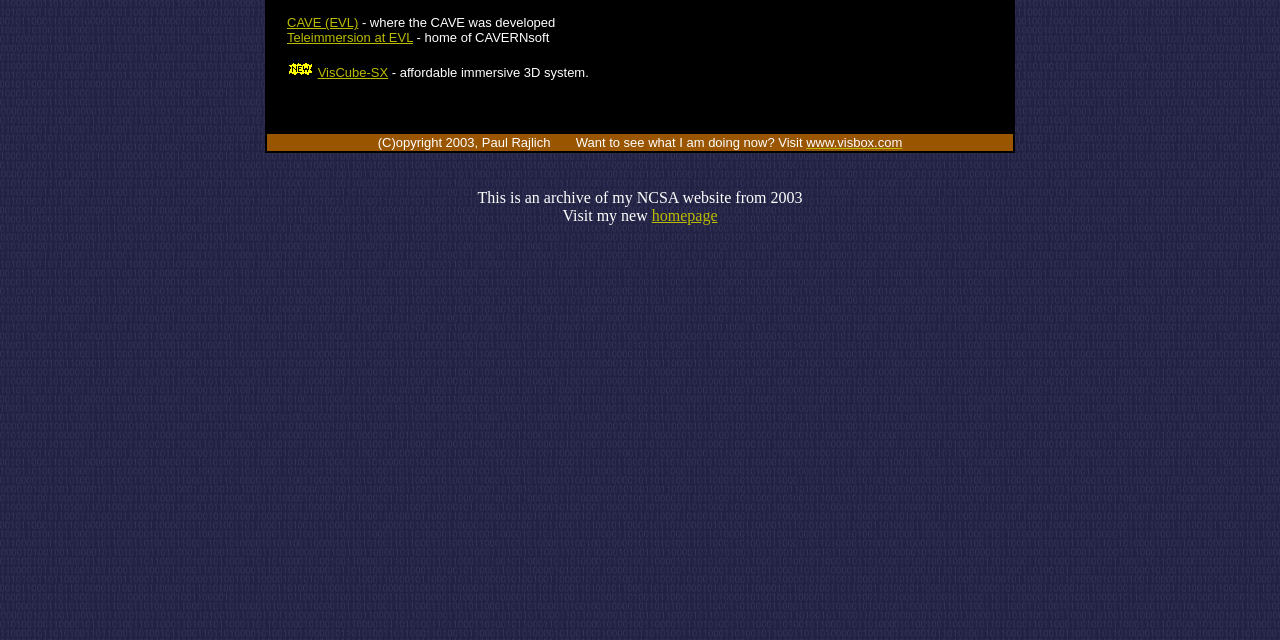Highlight the bounding box of the UI element that corresponds to this description: "College Media Network Staff".

None